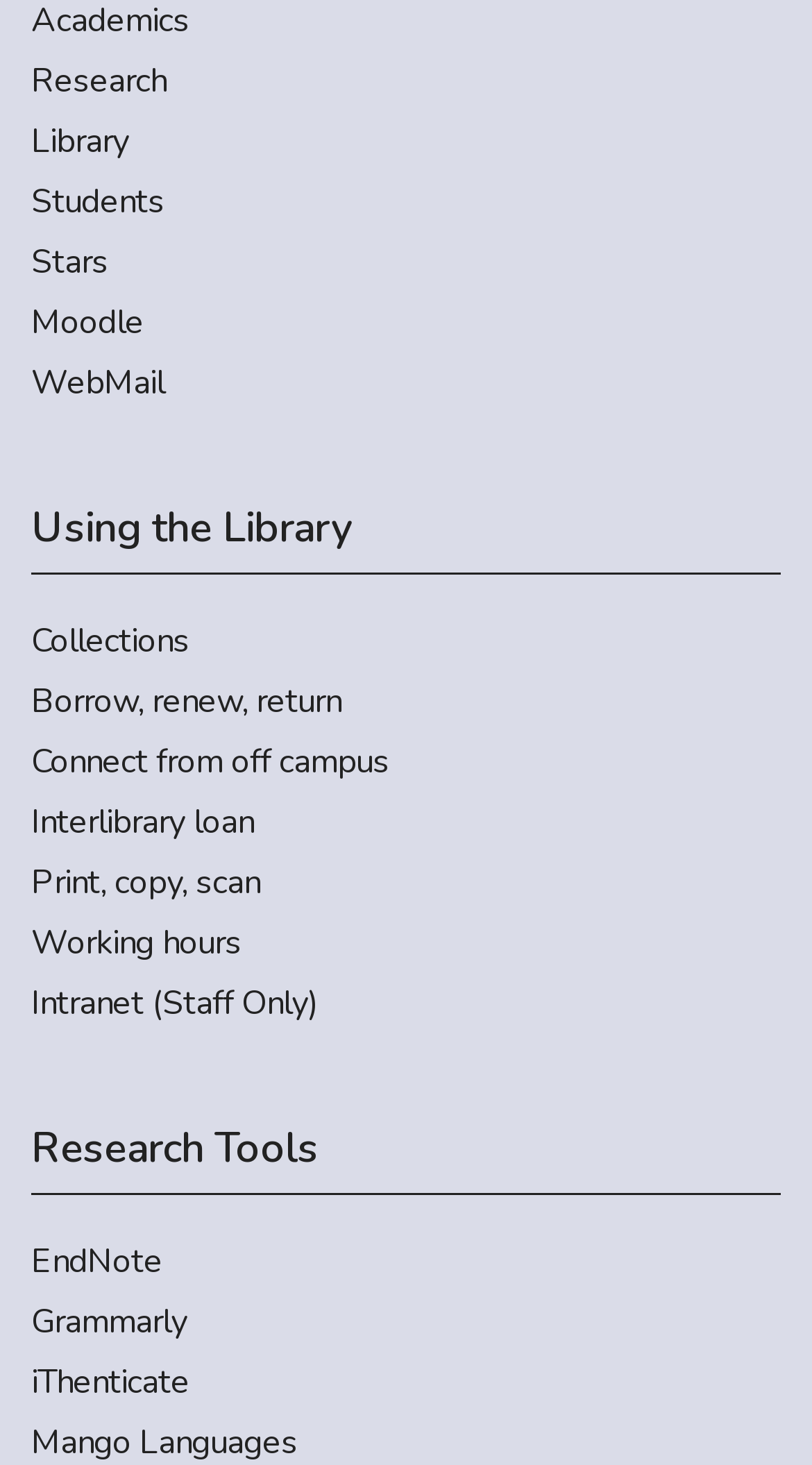Could you locate the bounding box coordinates for the section that should be clicked to accomplish this task: "Click the link to the E.C.O. - Institut für Ökologie website".

None